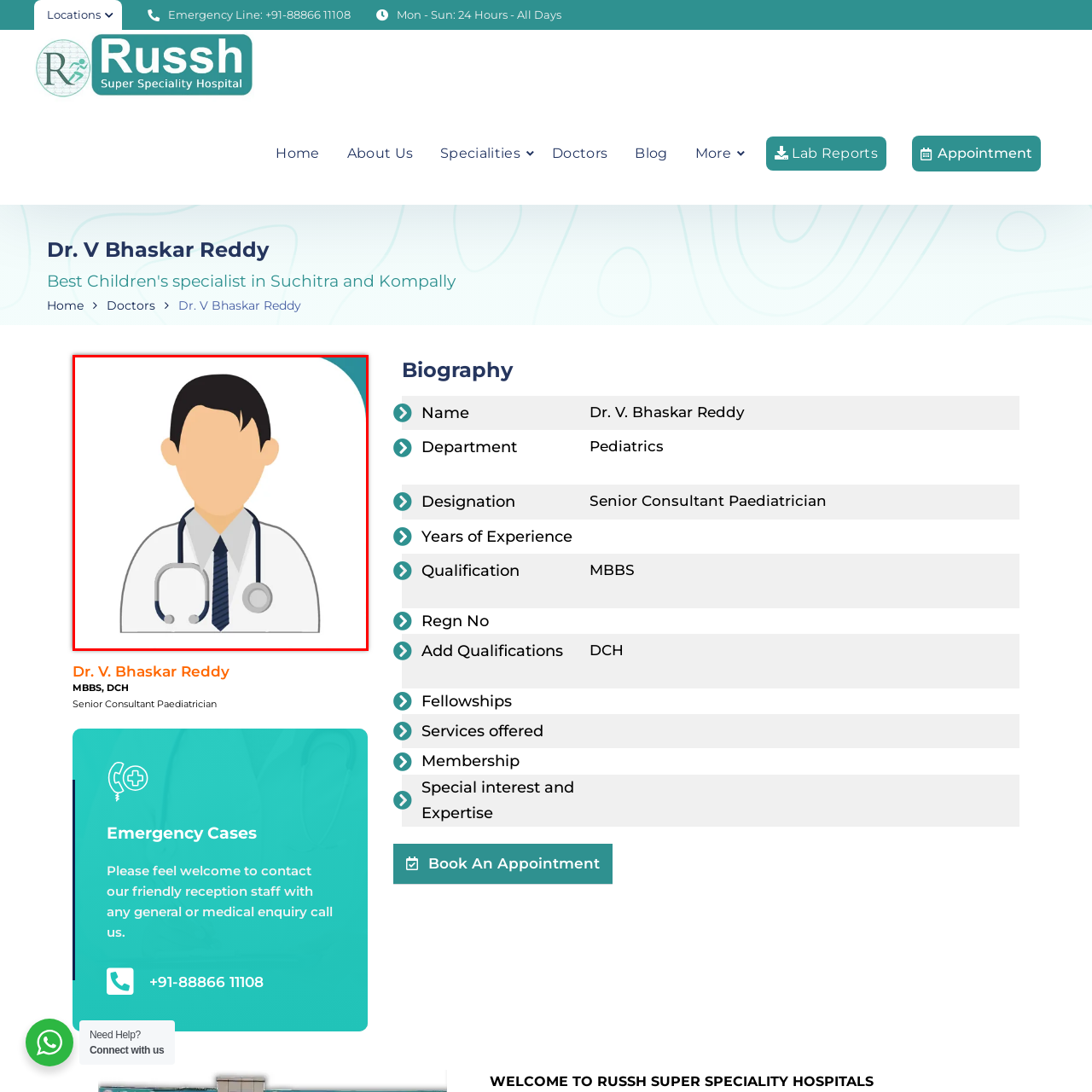Direct your attention to the image encased in a red frame, What type of doctor is Dr. V. Bhaskar Reddy? Please answer in one word or a brief phrase.

Paediatrician